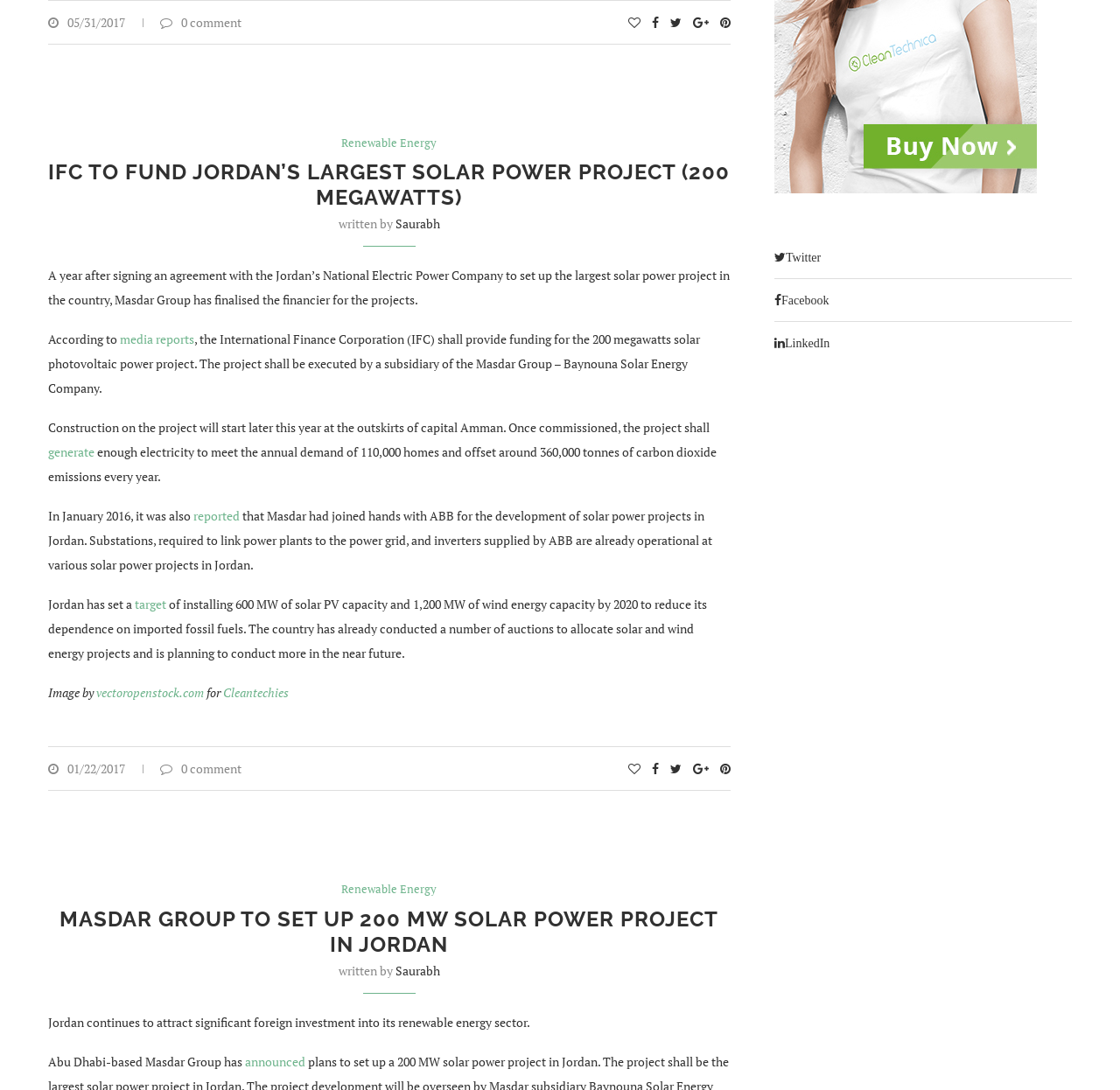Identify the bounding box for the described UI element. Provide the coordinates in (top-left x, top-left y, bottom-right x, bottom-right y) format with values ranging from 0 to 1: Contact Us

None